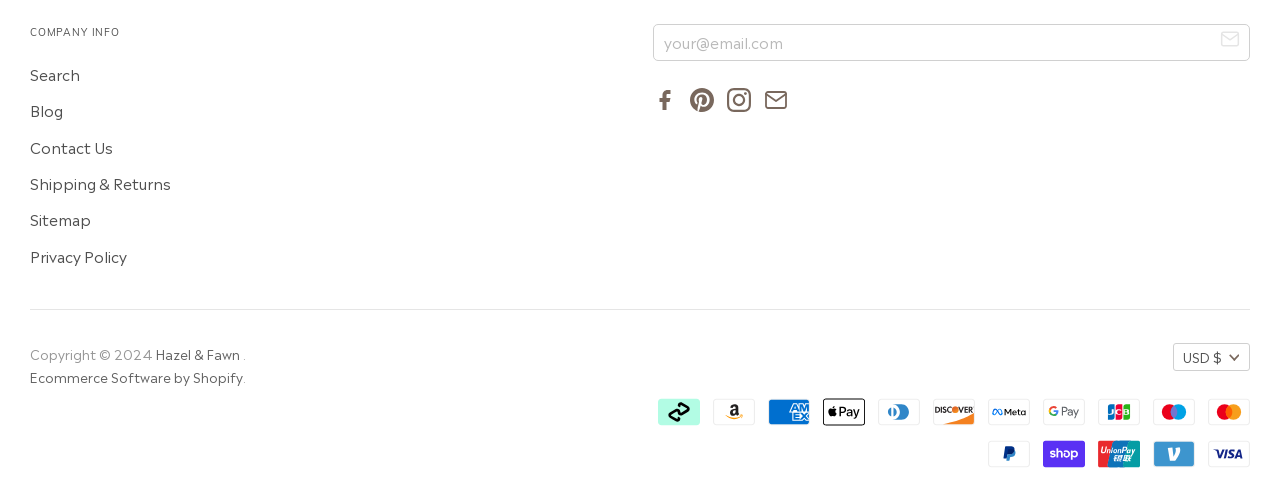What is the purpose of the textbox on the webpage?
Based on the image, give a one-word or short phrase answer.

Enter email